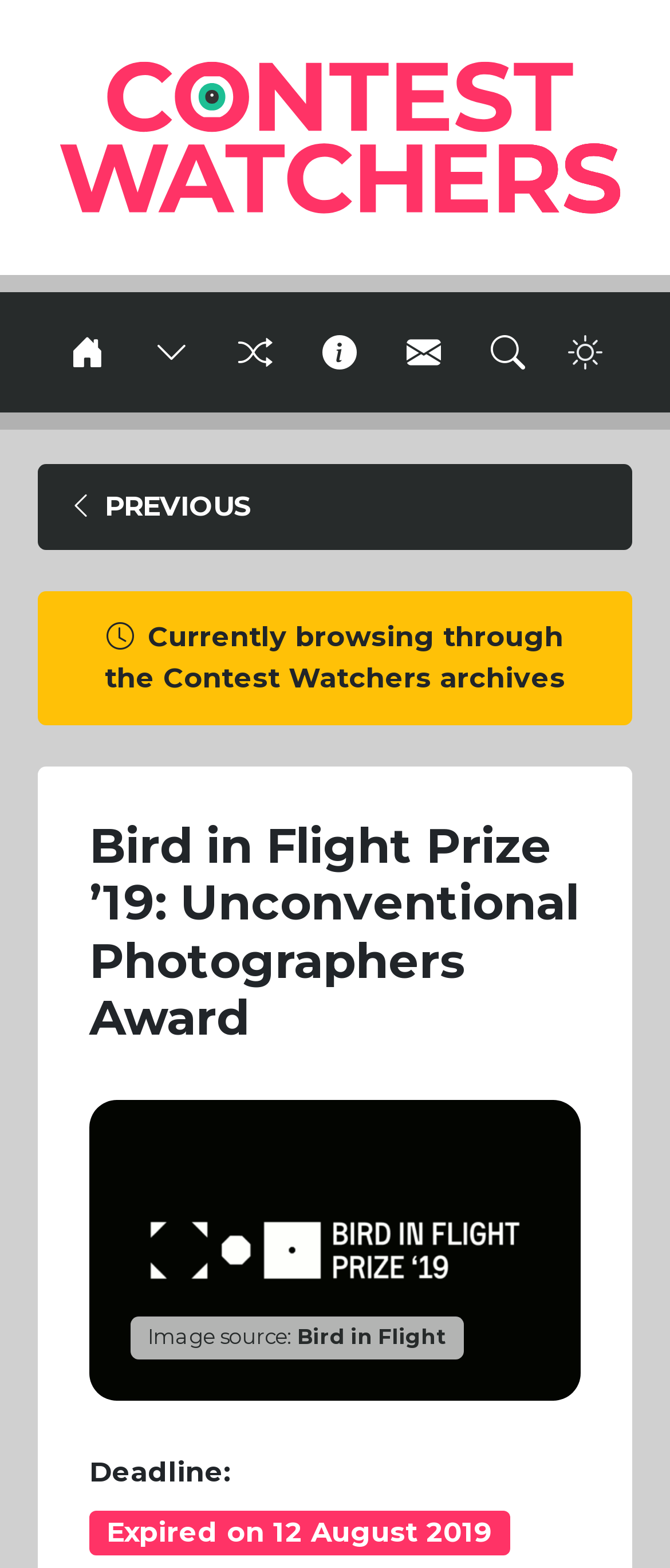Locate the bounding box coordinates of the element I should click to achieve the following instruction: "Go to Contest Watchers homepage".

[0.031, 0.076, 0.985, 0.097]